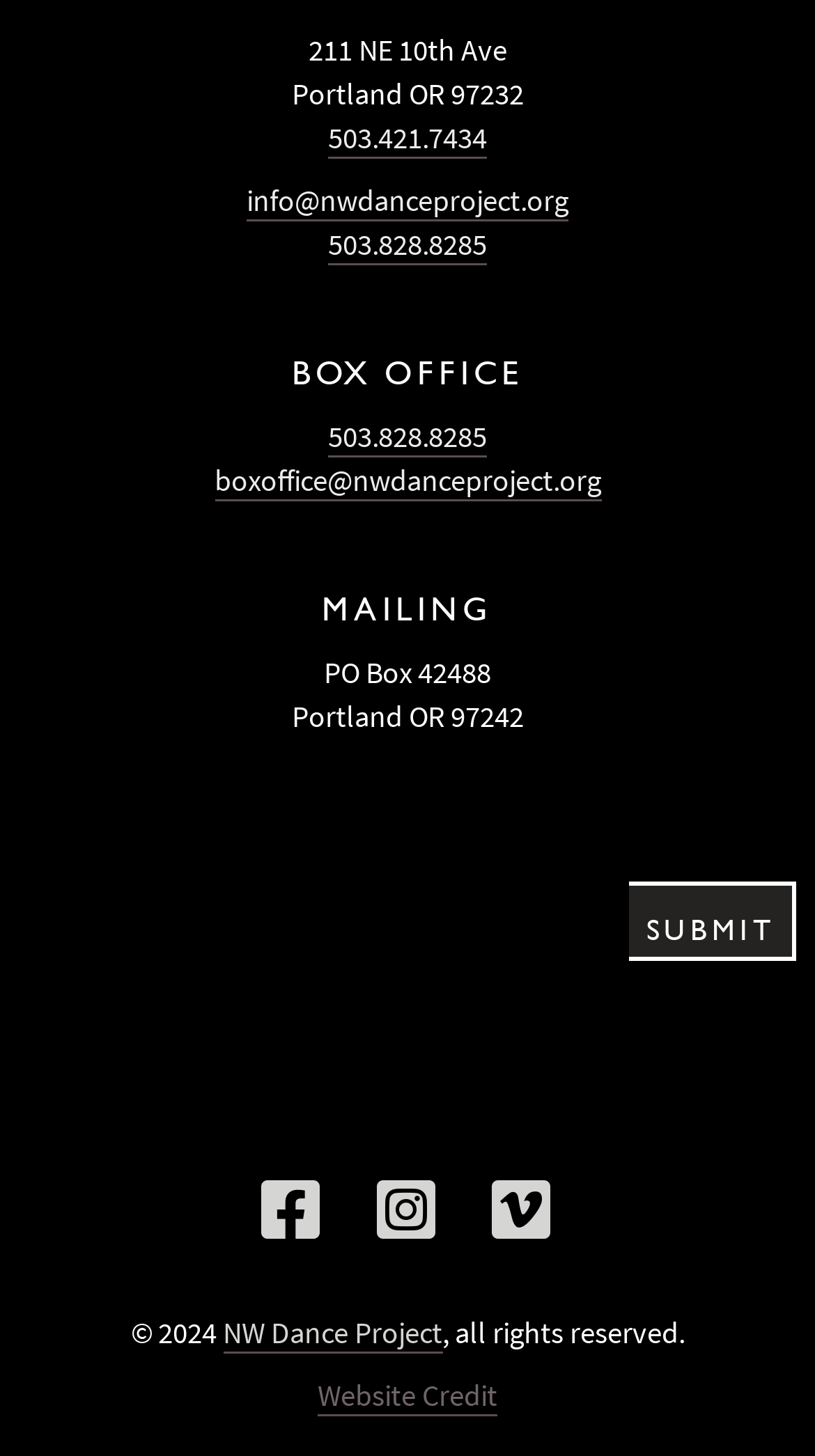Highlight the bounding box coordinates of the region I should click on to meet the following instruction: "send an email to info".

[0.303, 0.125, 0.697, 0.153]